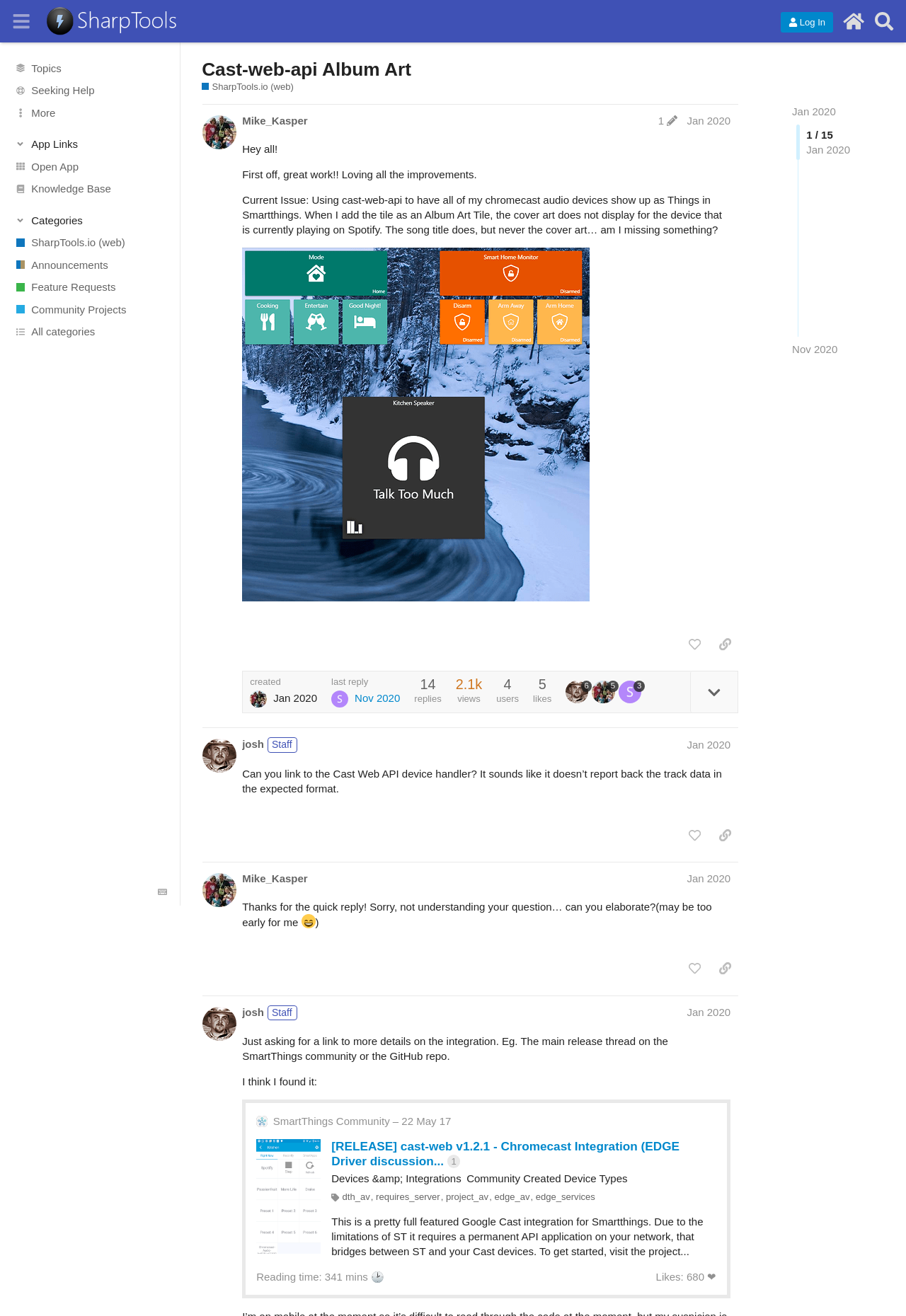Offer an extensive depiction of the webpage and its key elements.

This webpage is a discussion forum for the SharpTools.io community. At the top, there is a header section with a button to expand or collapse the sidebar, a link to the SharpTools Community, and a button to log in. On the right side of the header, there are buttons for searching and accessing the app links.

Below the header, there are several links to different topics, including Topics, Seeking Help, and More. Each of these links has an associated image. There is also a button to open the app and a link to the Knowledge Base.

The main content of the page is a discussion thread about an issue with the Cast-web-api Album Art. The thread starts with a post from Mike_Kasper, who is asking for help with displaying cover art for Chromecast audio devices in Smartthings. The post includes a description of the issue and a screenshot.

Below the initial post, there are several buttons and links, including a button to like the post, a link to copy the post to the clipboard, and a button to reply to the post. There is also information about the post, including the date and time it was created, the number of replies, views, and likes.

Further down the page, there is a second post from josh, who is responding to Mike_Kasper's question. This post also includes a description of the issue and a request for more information.

Throughout the page, there are various buttons and links to navigate the discussion thread, including links to reply to posts, like posts, and view more information about the posters.